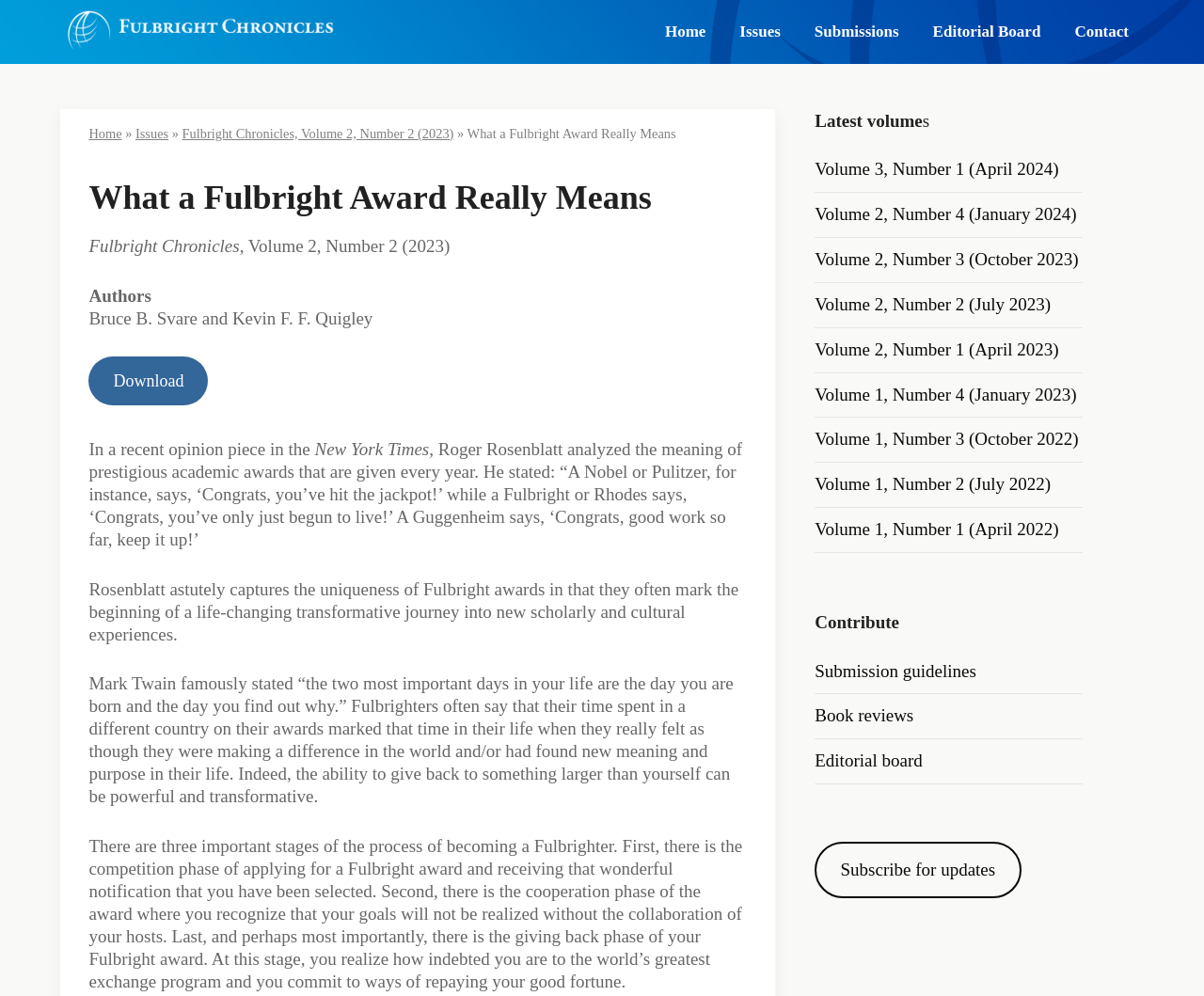What is the purpose of a Fulbright award?
Based on the visual, give a brief answer using one word or a short phrase.

To mark the beginning of a life-changing transformative journey